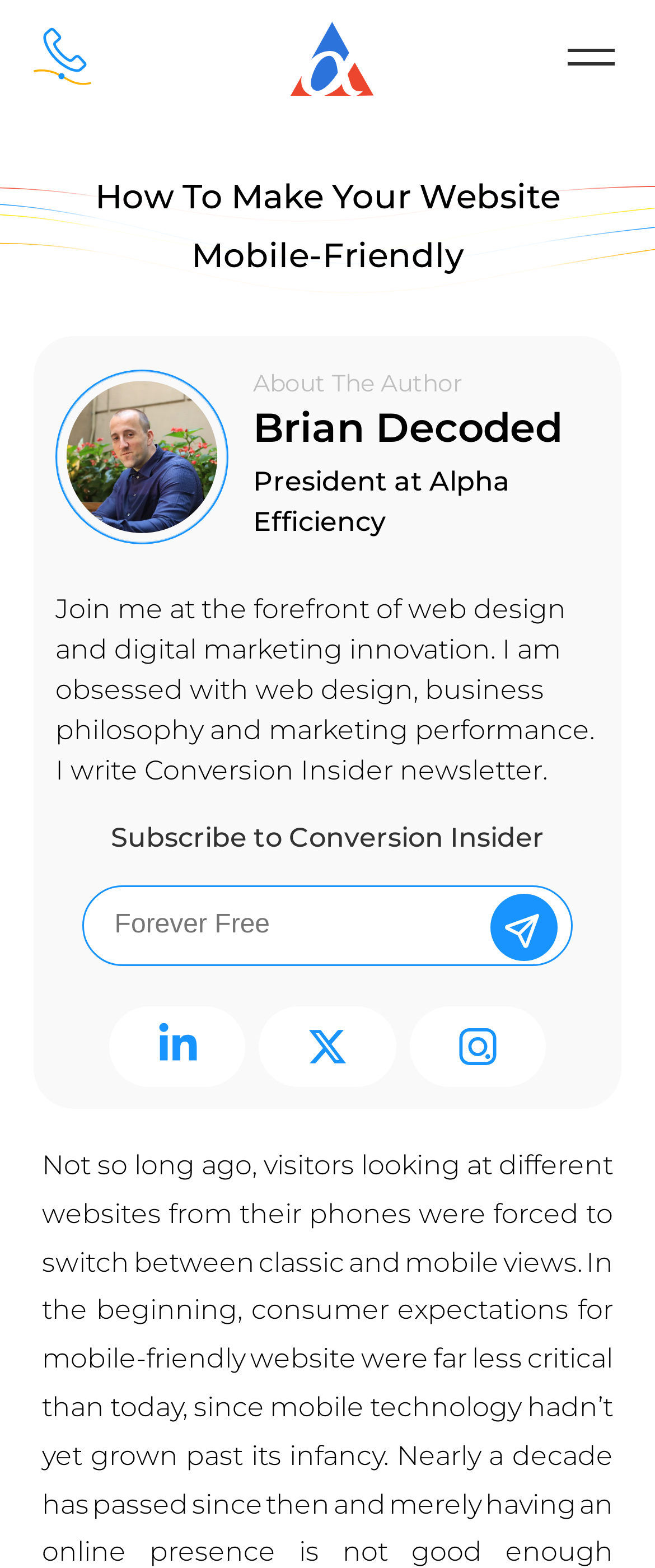What is the author's name? Observe the screenshot and provide a one-word or short phrase answer.

Brian Bojan Dordevic